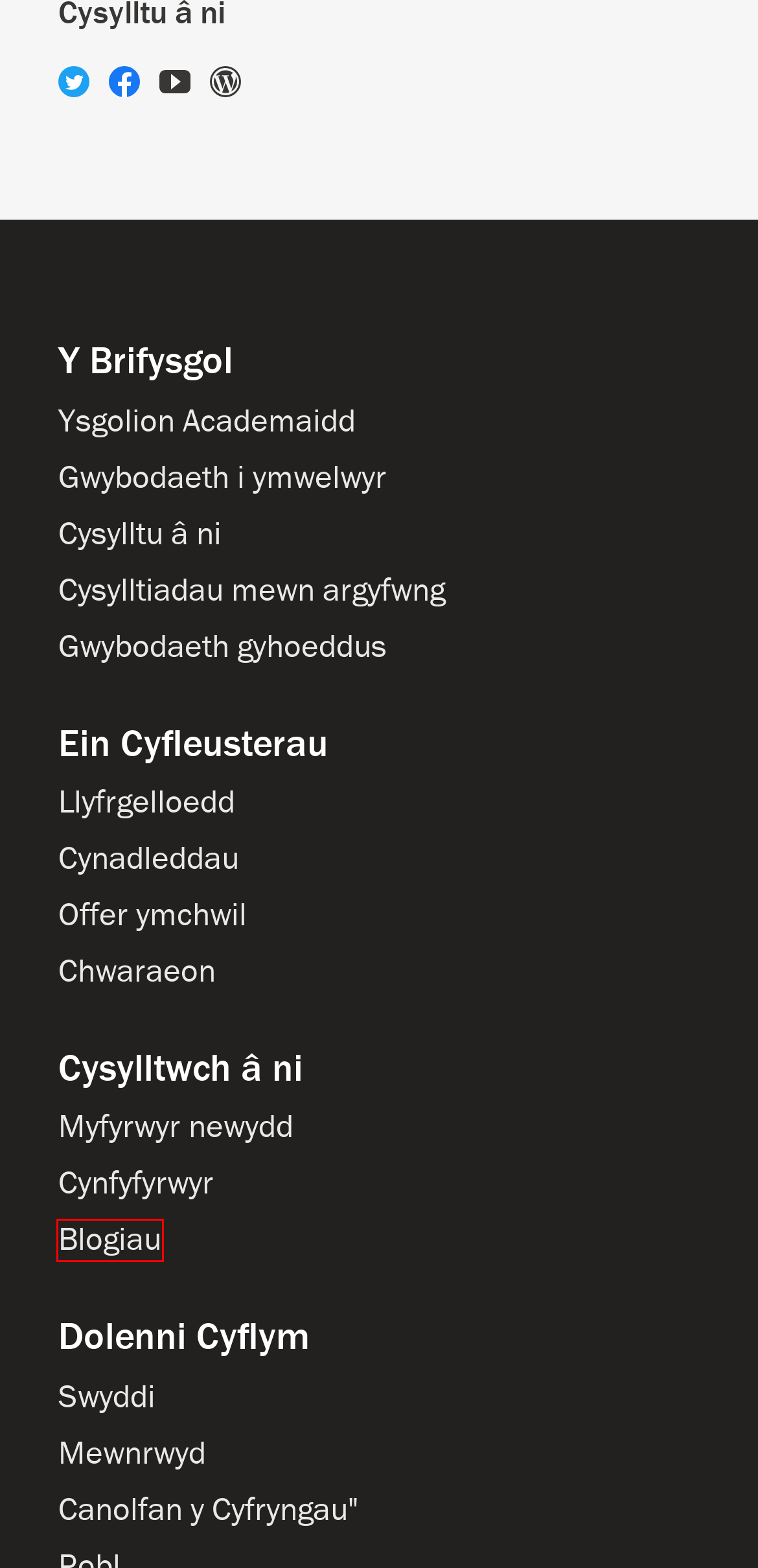Assess the screenshot of a webpage with a red bounding box and determine which webpage description most accurately matches the new page after clicking the element within the red box. Here are the options:
A. Welcome to Cardiff Blogs - Blogs - Cardiff University
B. Prifysgol Caerdydd
C. Hafan - Porth Ymchwil - Ffurfwedd Safonol Converis
D. Journalism, Media and Culture – the official JOMEC School blog – commentary, debate and opinion
E. Strwythur colegol - Amdanom ni - Prifysgol Caerdydd
F. Cwcis - Cymorth - Prifysgol Caerdydd
G. Gwybodaeth gyhoeddus  - Prifysgol Caerdydd
H. Home - CREA

A